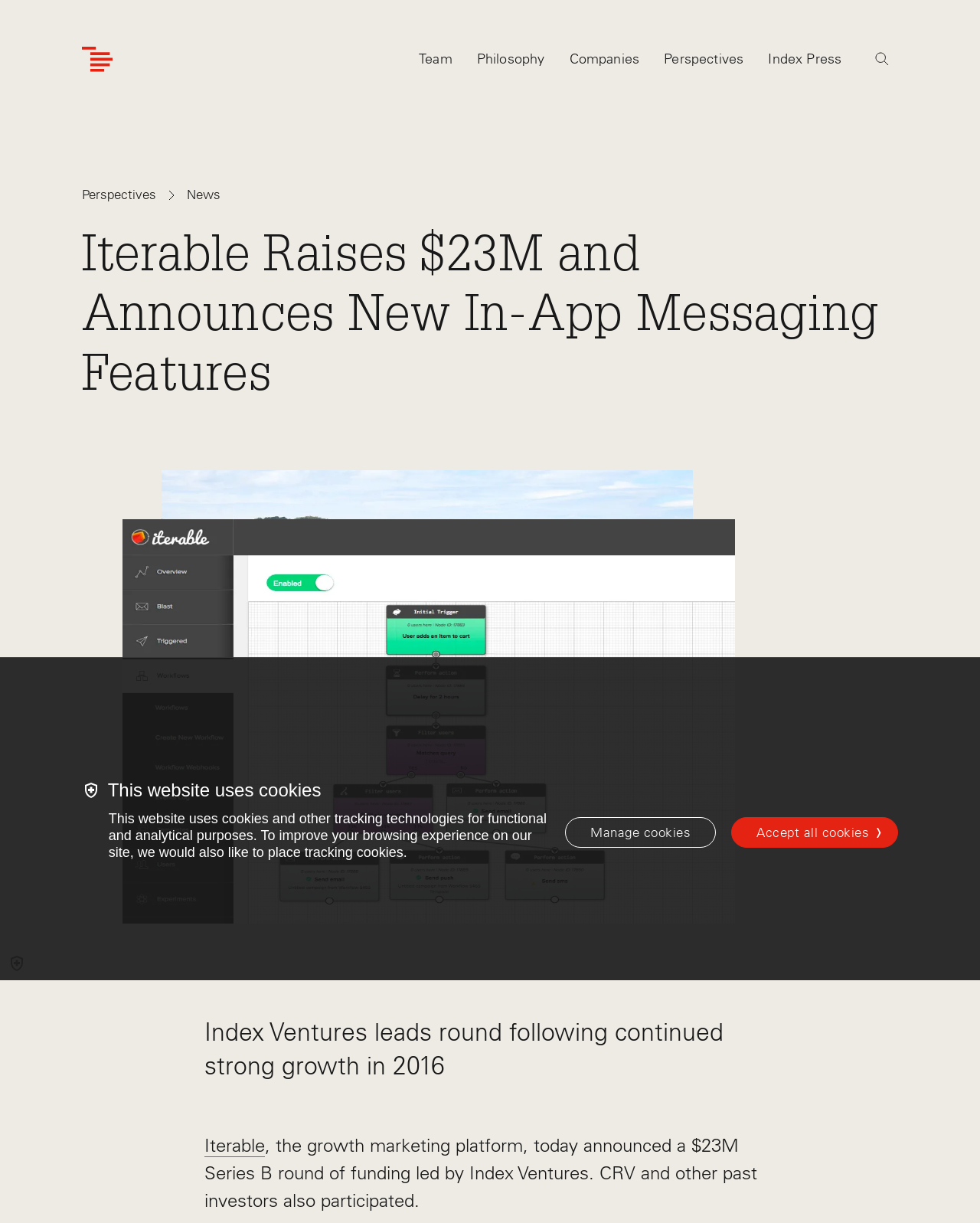How many images are there on this webpage?
Look at the image and construct a detailed response to the question.

There are images with descriptions 'Index Ventures Logo', 'Untitled', 'Team Iterable', '', '', and '', which can be counted to get the answer.